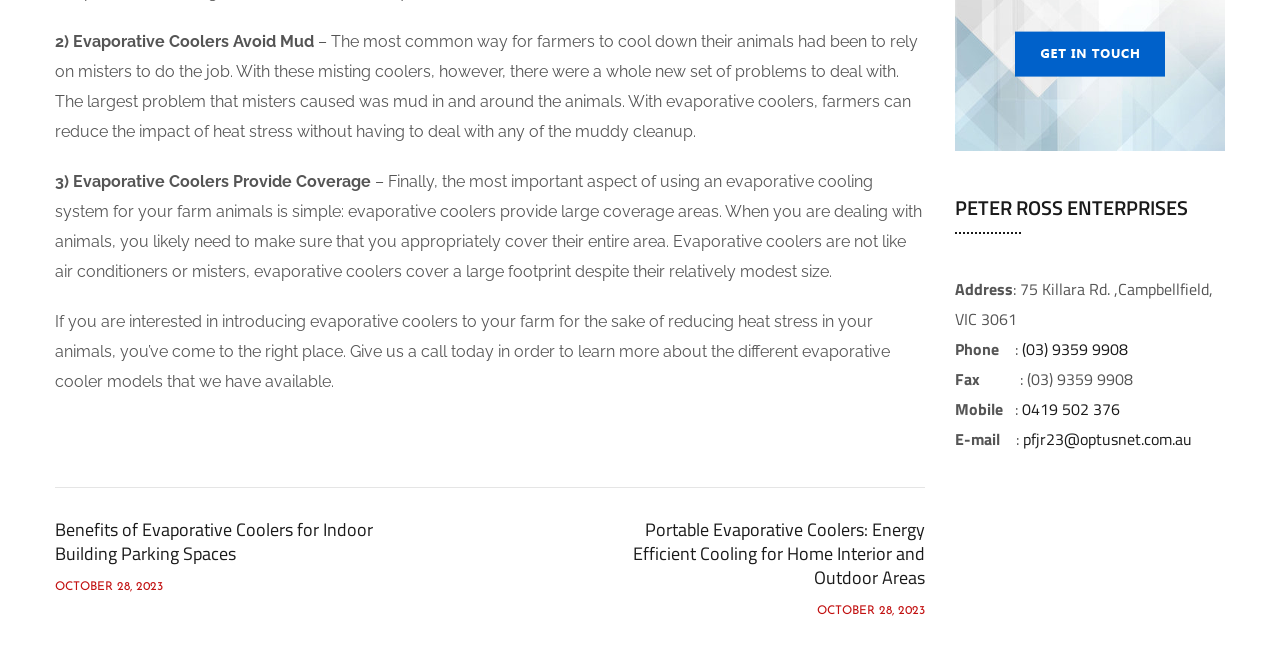Please find the bounding box for the UI component described as follows: "pfjr23@optusnet.com.au".

[0.799, 0.646, 0.931, 0.682]